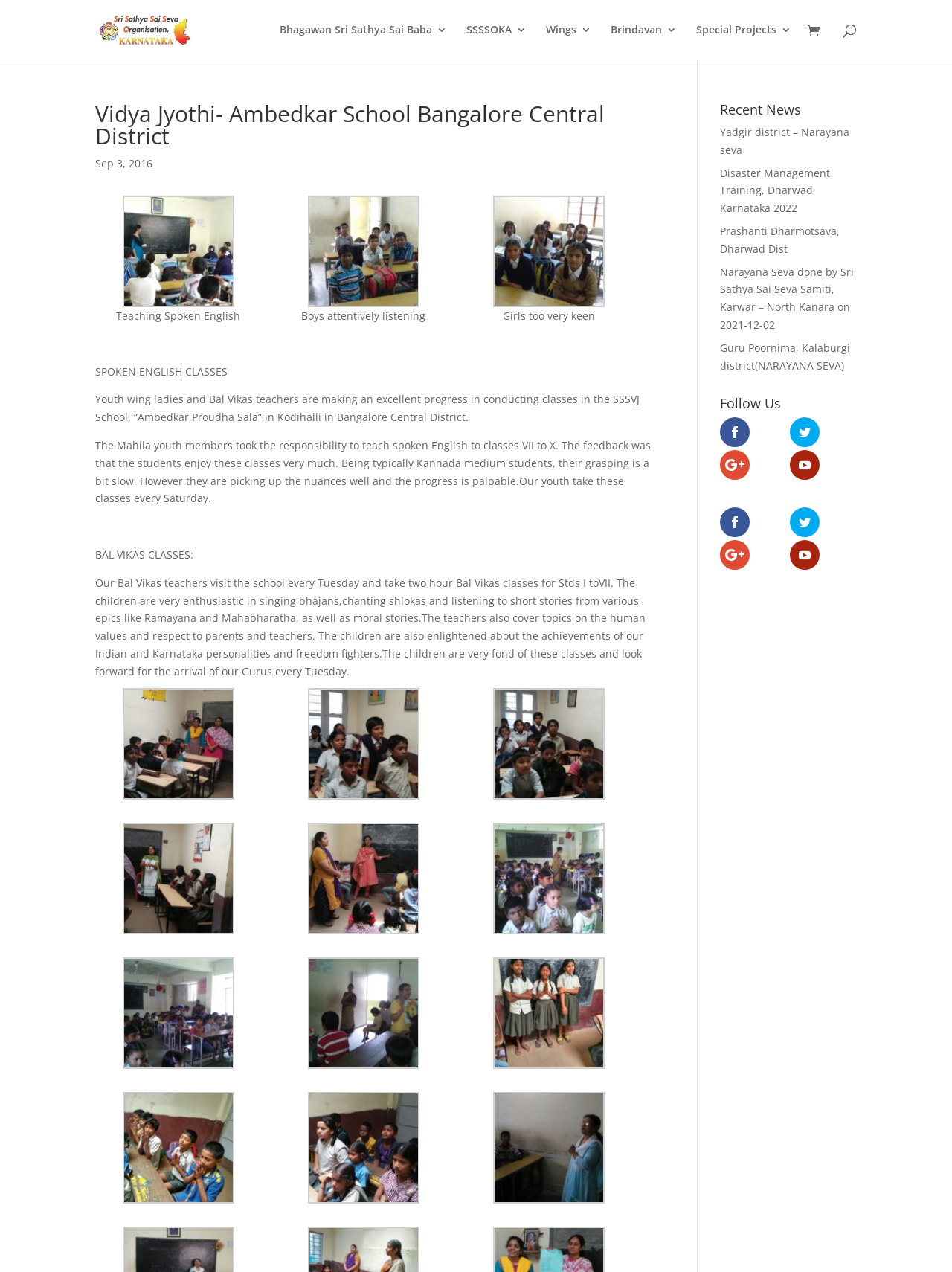Find the bounding box coordinates corresponding to the UI element with the description: "Yadgir district – Narayana seva". The coordinates should be formatted as [left, top, right, bottom], with values as floats between 0 and 1.

[0.756, 0.098, 0.892, 0.123]